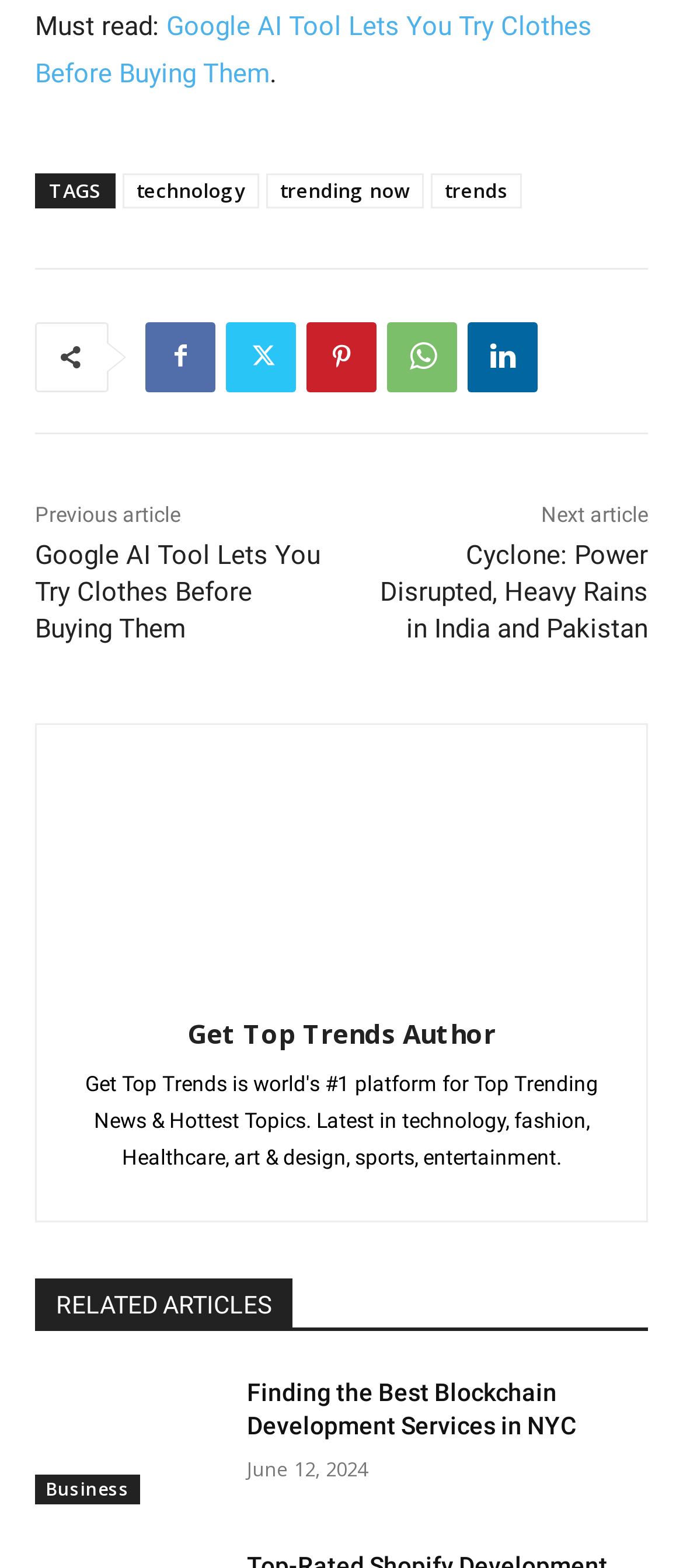What is the date of the third related article?
Ensure your answer is thorough and detailed.

The date of the third related article is 'June 12, 2024', which is mentioned below the article's title.